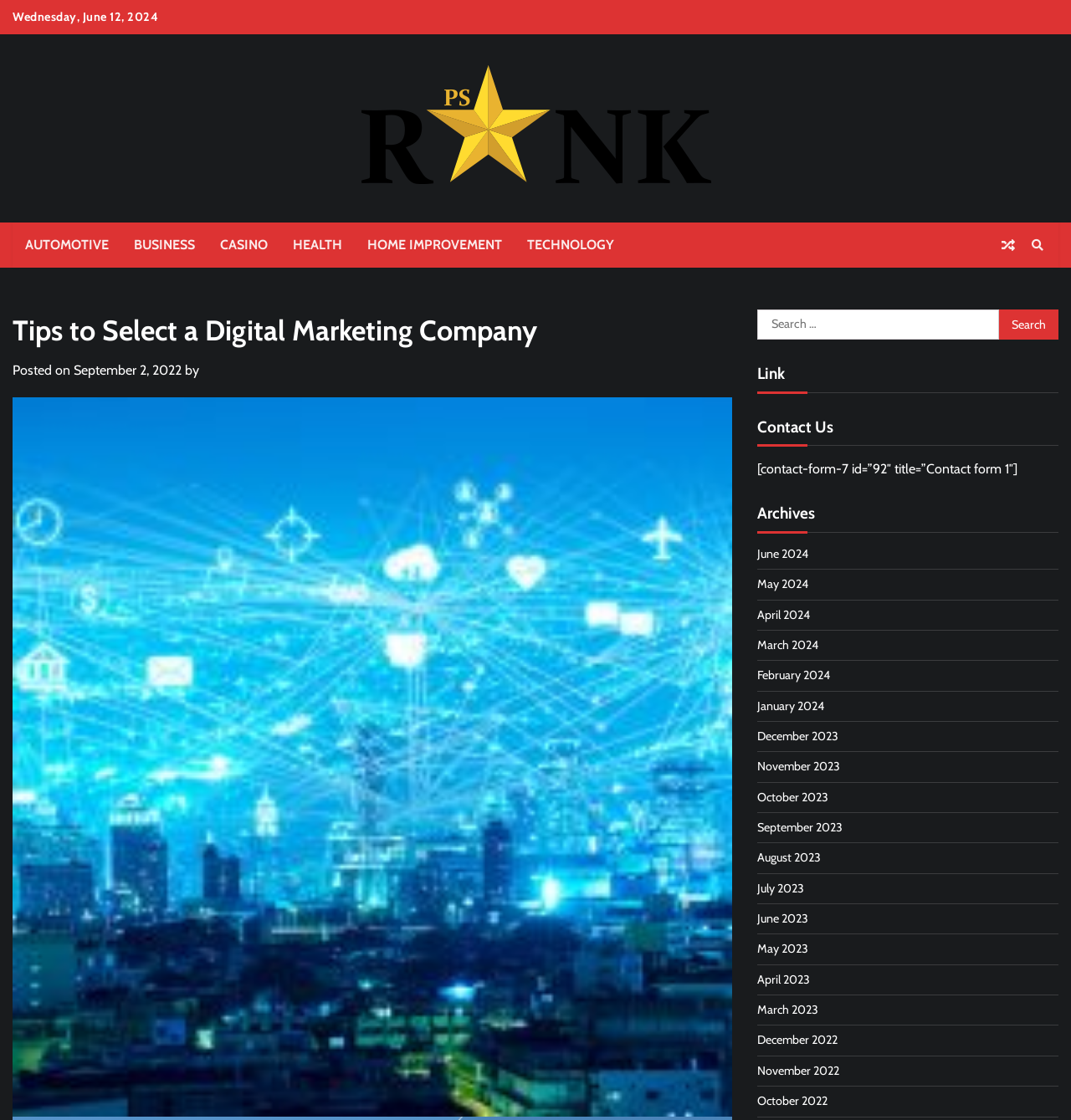Please locate the bounding box coordinates of the element that needs to be clicked to achieve the following instruction: "View archives for June 2024". The coordinates should be four float numbers between 0 and 1, i.e., [left, top, right, bottom].

[0.707, 0.488, 0.755, 0.501]